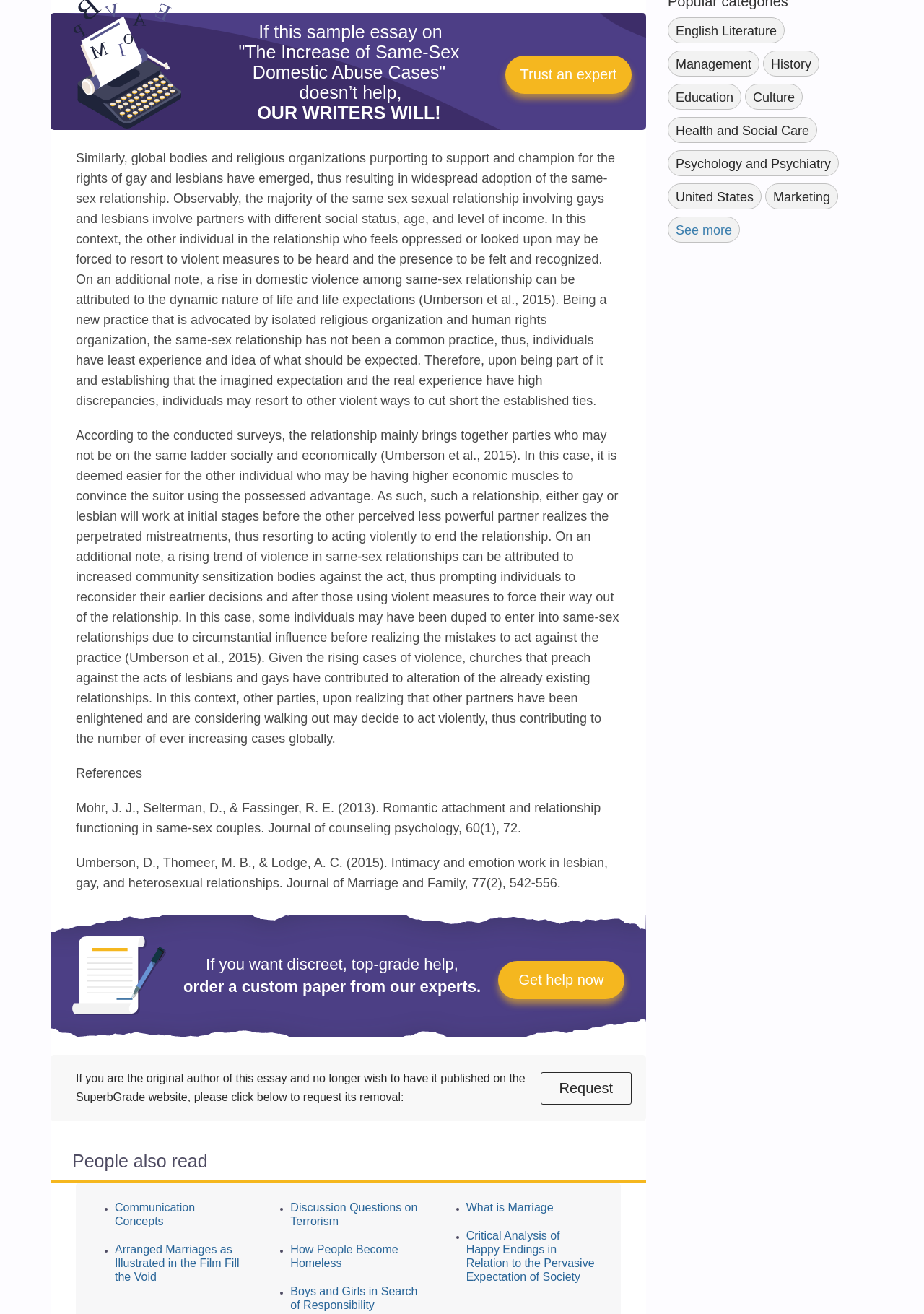Provide your answer in a single word or phrase: 
What is the purpose of the 'Get help now' button?

To order a custom paper